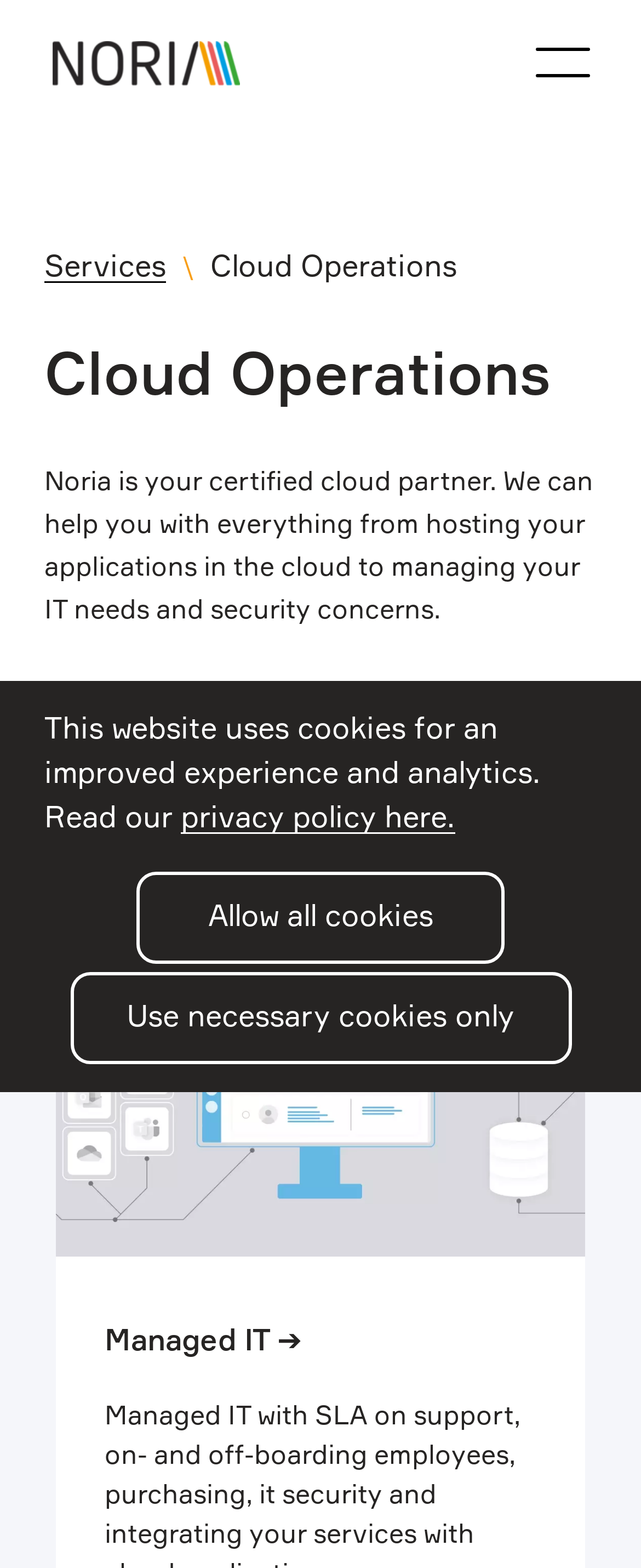Determine the bounding box coordinates for the UI element described. Format the coordinates as (top-left x, top-left y, bottom-right x, bottom-right y) and ensure all values are between 0 and 1. Element description: aria-label="Open the navigation menu"

[0.836, 0.023, 0.918, 0.057]